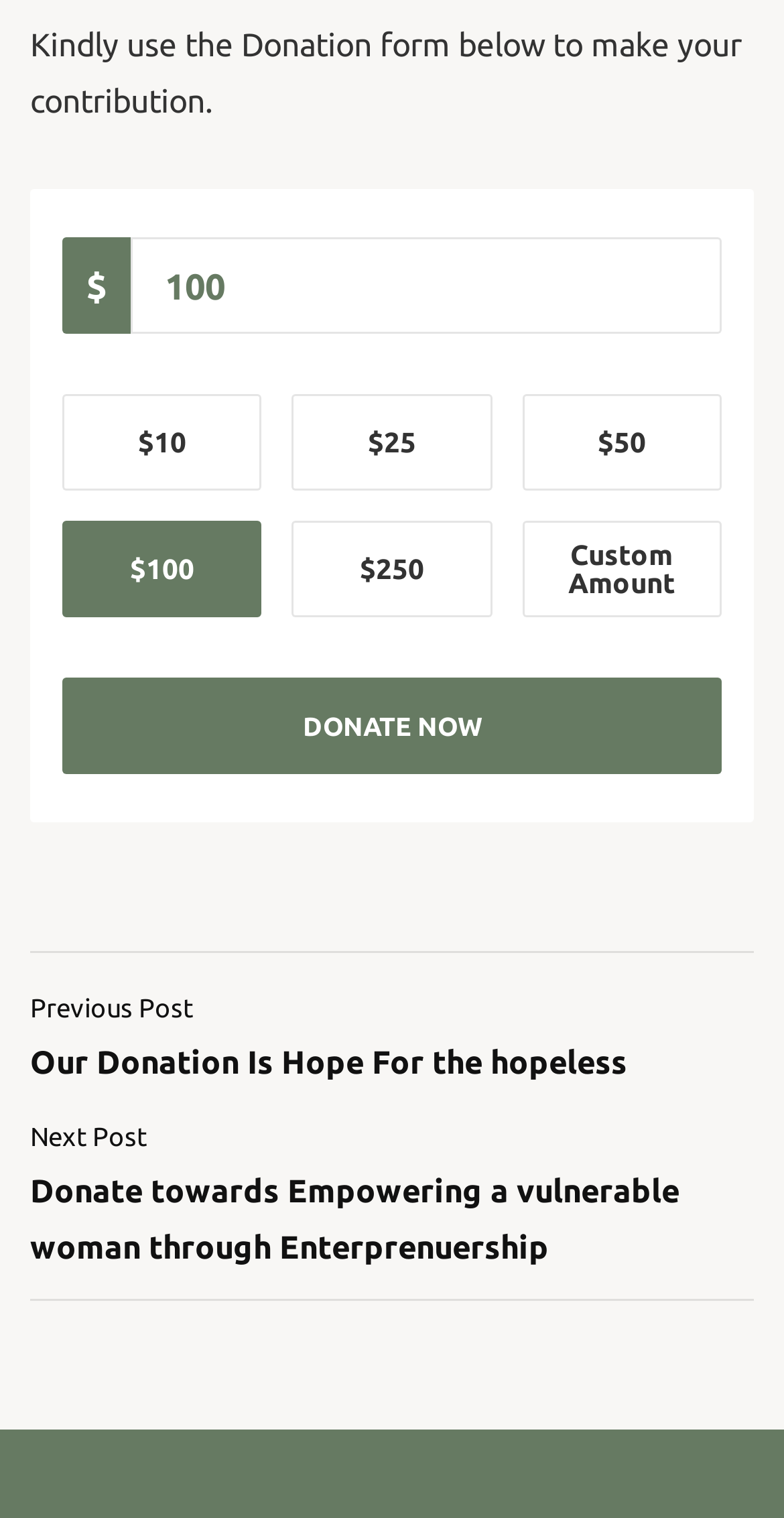What is the default donation amount?
Could you answer the question in a detailed manner, providing as much information as possible?

The default donation amount is 100 because the StaticText '100' is located next to the textbox, indicating that it is the default value.